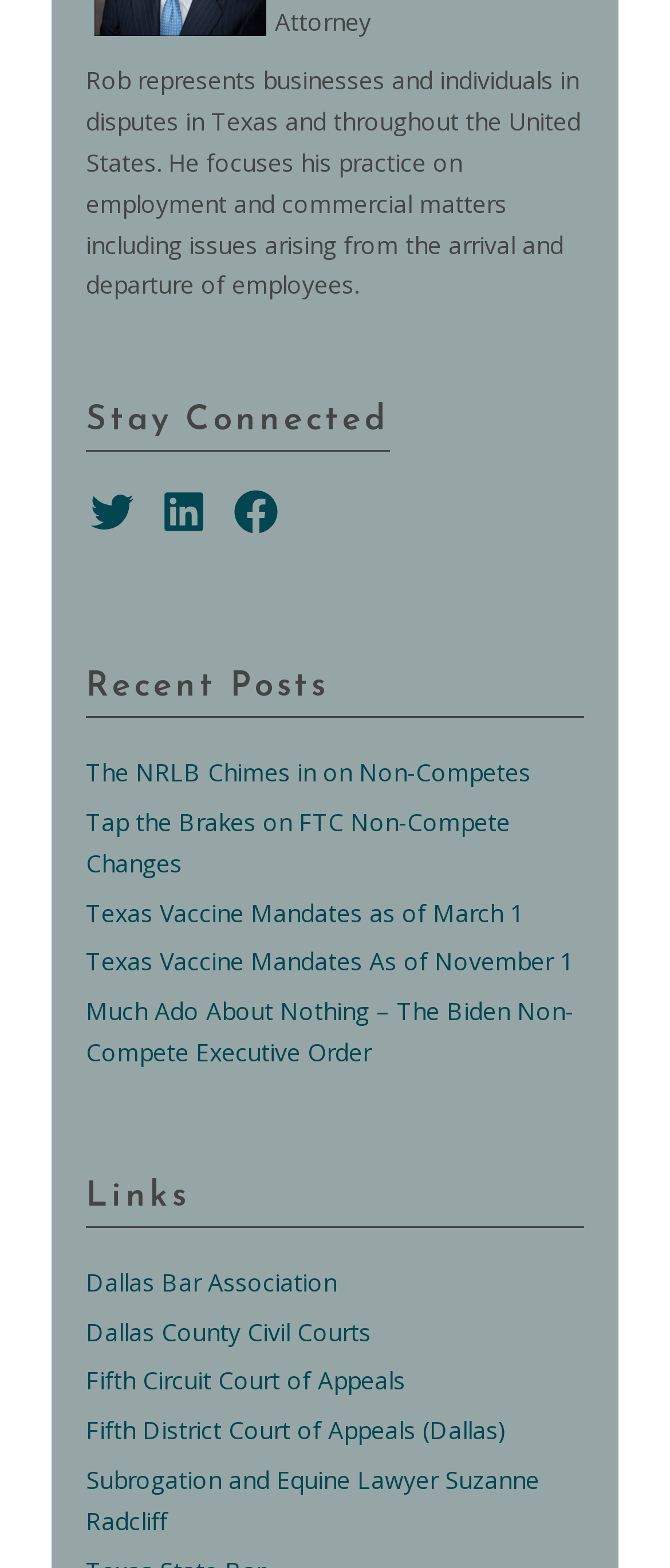Specify the bounding box coordinates of the element's area that should be clicked to execute the given instruction: "Read the article about NRLB and non-competes". The coordinates should be four float numbers between 0 and 1, i.e., [left, top, right, bottom].

[0.128, 0.482, 0.792, 0.503]